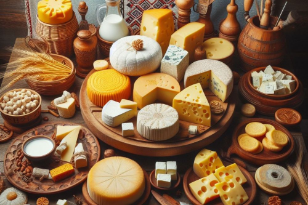Provide a one-word or short-phrase response to the question:
What is the origin of the cheese?

Eastern European